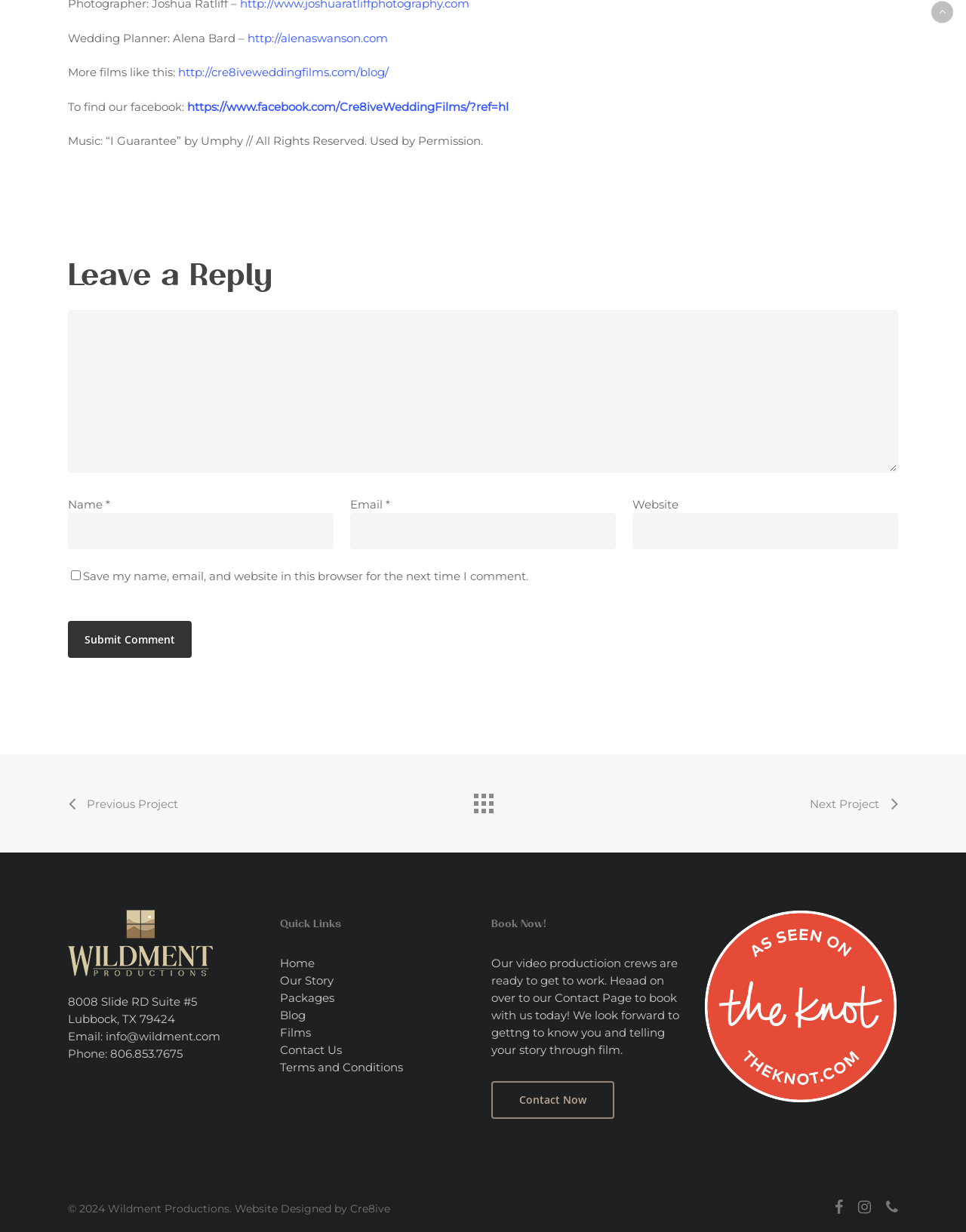What is the link to the Facebook page of Cre8ive Wedding Films?
Please respond to the question with as much detail as possible.

The link to the Facebook page of Cre8ive Wedding Films is mentioned in the link element, which is located below the 'To find our facebook:' static text element.